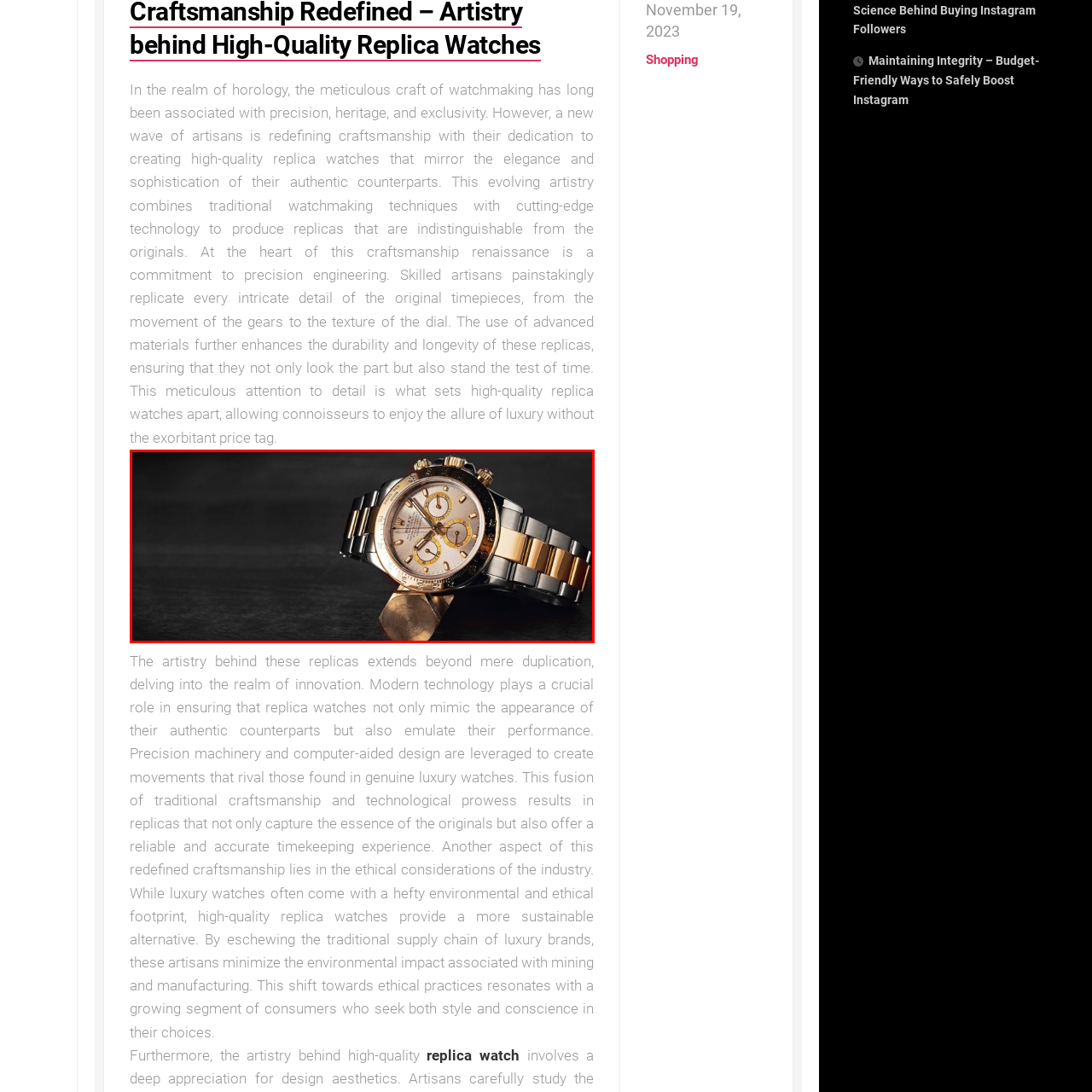Generate an in-depth caption for the image segment highlighted with a red box.

This image showcases a luxurious watch that perfectly exemplifies the pinnacle of watchmaking craftsmanship. The timepiece features a sophisticated blend of gold and stainless steel, presenting a striking aesthetic with its elegant case and intricate dial. Its face boasts chronograph functionality, highlighted by prominent sub-dials and gold accents that catch the light beautifully. Set against a dark, textured surface, the watch is positioned at a slight angle, emphasizing both its craftsmanship and design details. This image encapsulates the allure of high-quality timepieces, which artisans strive to replicate with precision and innovation, bridging traditional techniques with modern technology. The growing market for such replicas offers connoisseurs a chance to enjoy luxurious designs without the associated high price, reflecting a commitment to both style and accessibility in watchmaking.